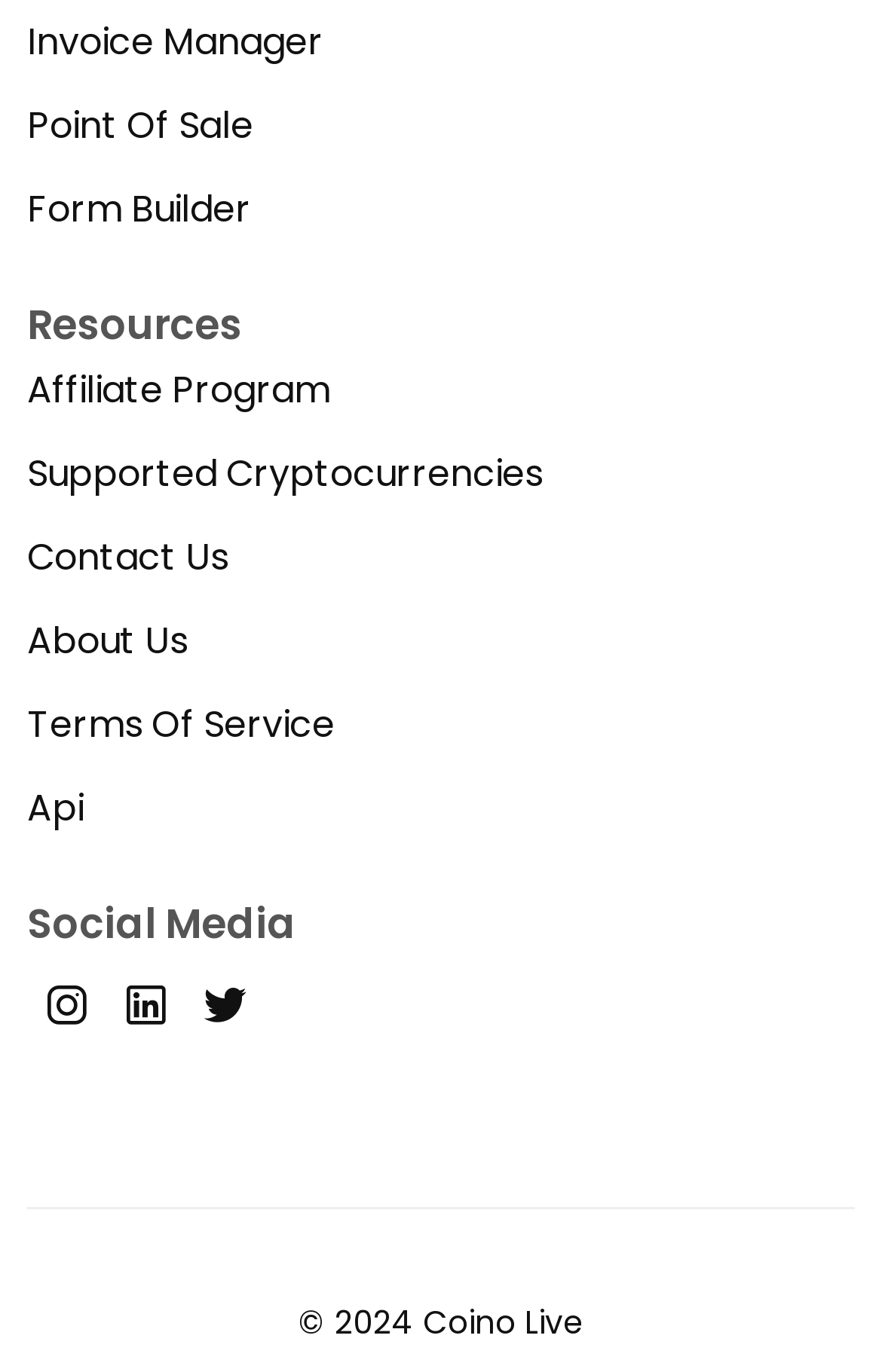Locate the bounding box coordinates of the element that should be clicked to fulfill the instruction: "Click the toggle menu button".

None